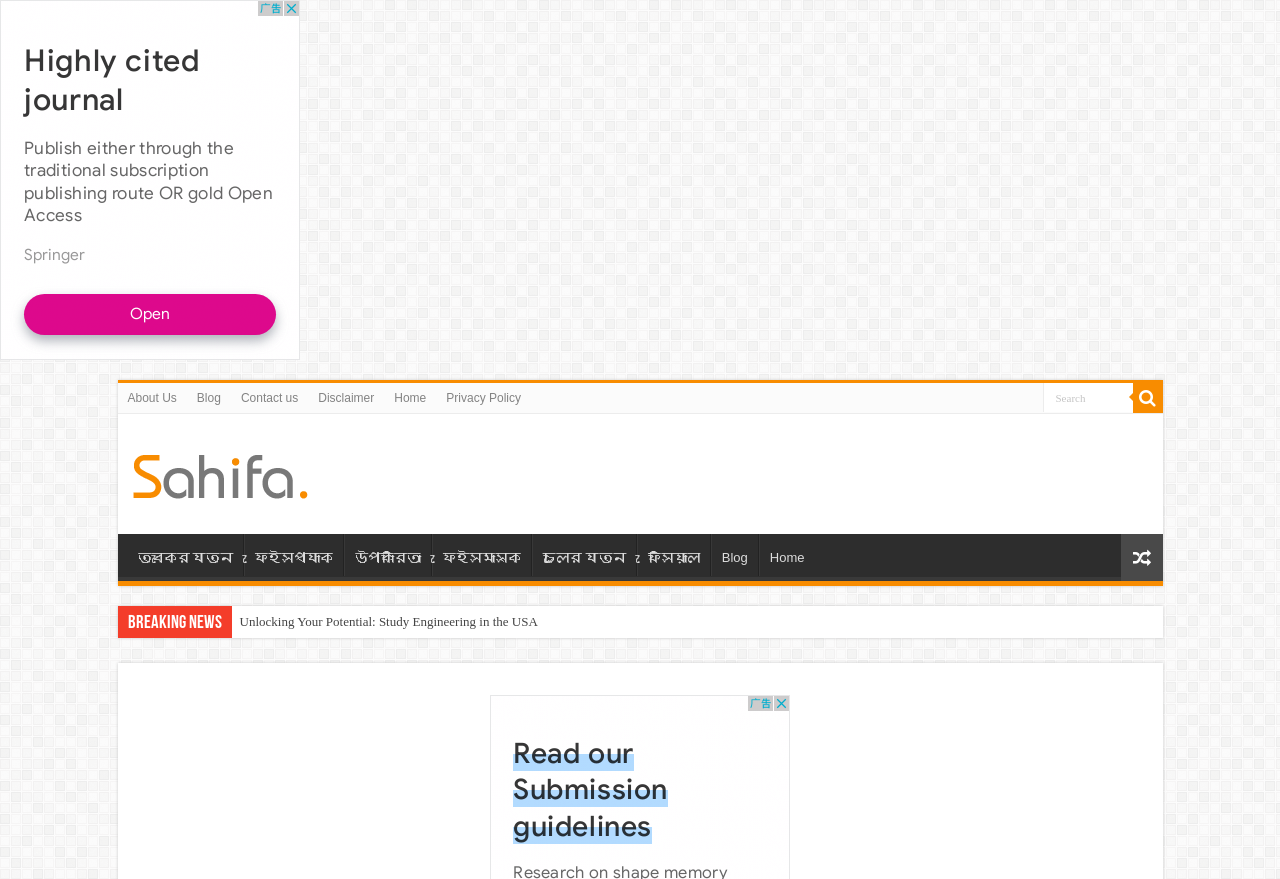Provide the bounding box coordinates of the HTML element described by the text: "input value="Search" name="s" title="Search" value="Search"".

[0.814, 0.436, 0.885, 0.469]